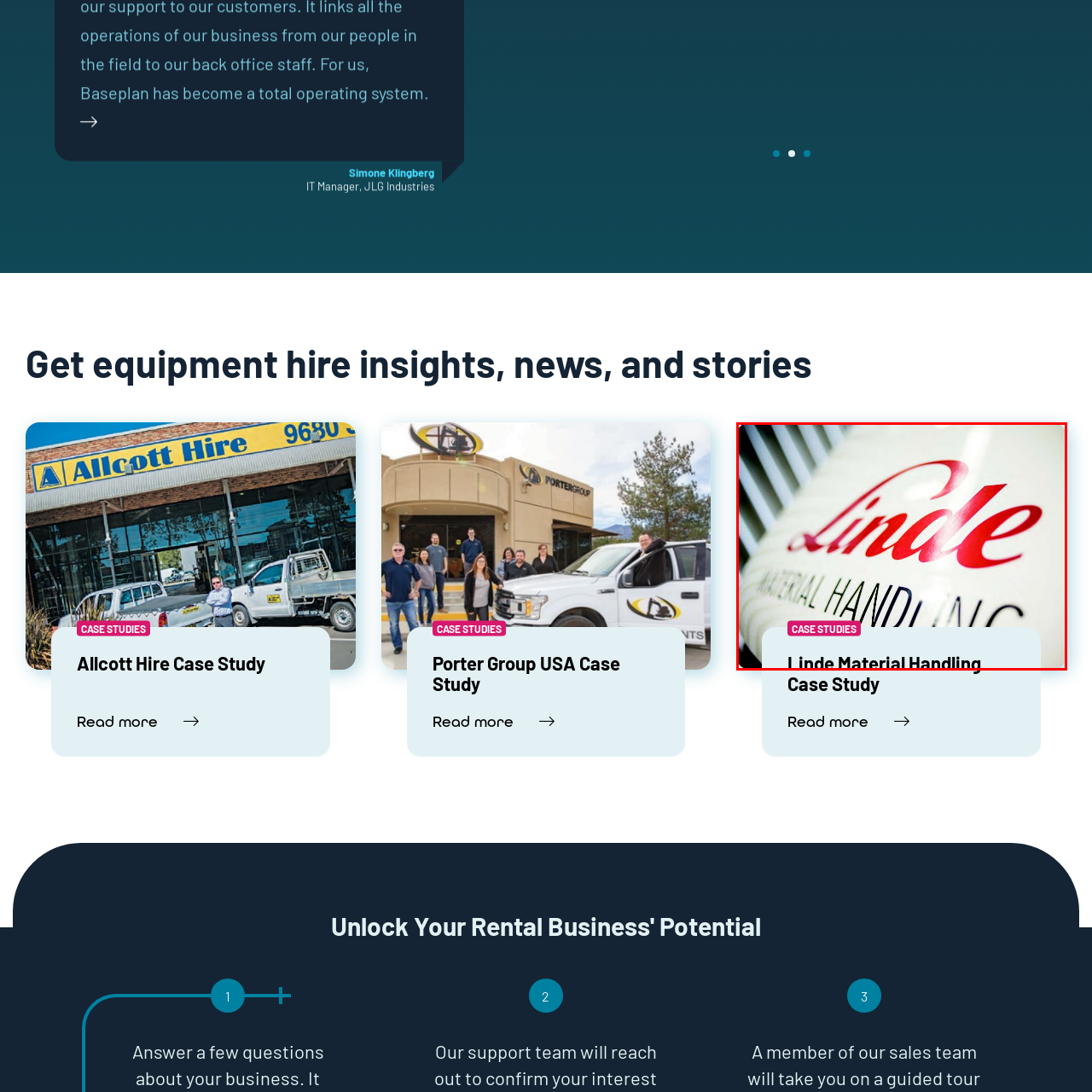What type of equipment is the logo displayed on?
Look at the image surrounded by the red border and respond with a one-word or short-phrase answer based on your observation.

Material handling equipment